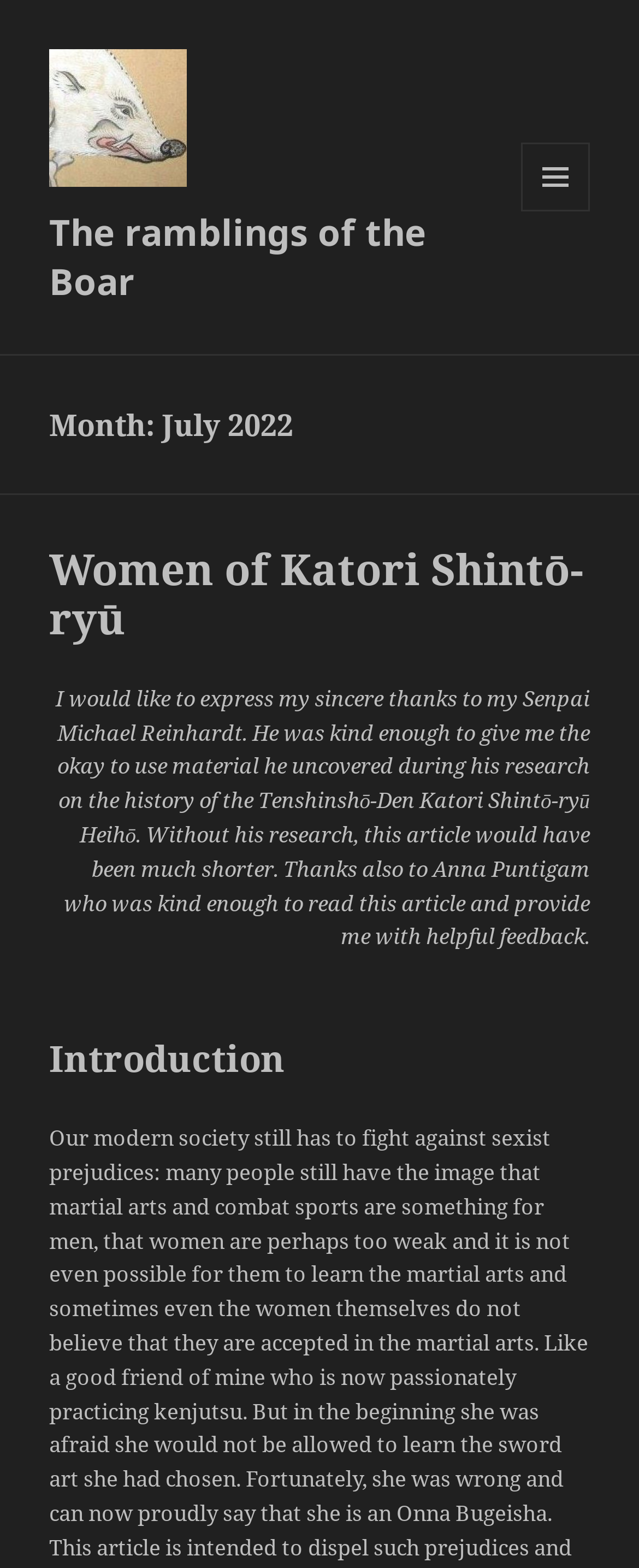Using the element description: "Women of Katori Shintō-ryū", determine the bounding box coordinates for the specified UI element. The coordinates should be four float numbers between 0 and 1, [left, top, right, bottom].

[0.077, 0.344, 0.913, 0.413]